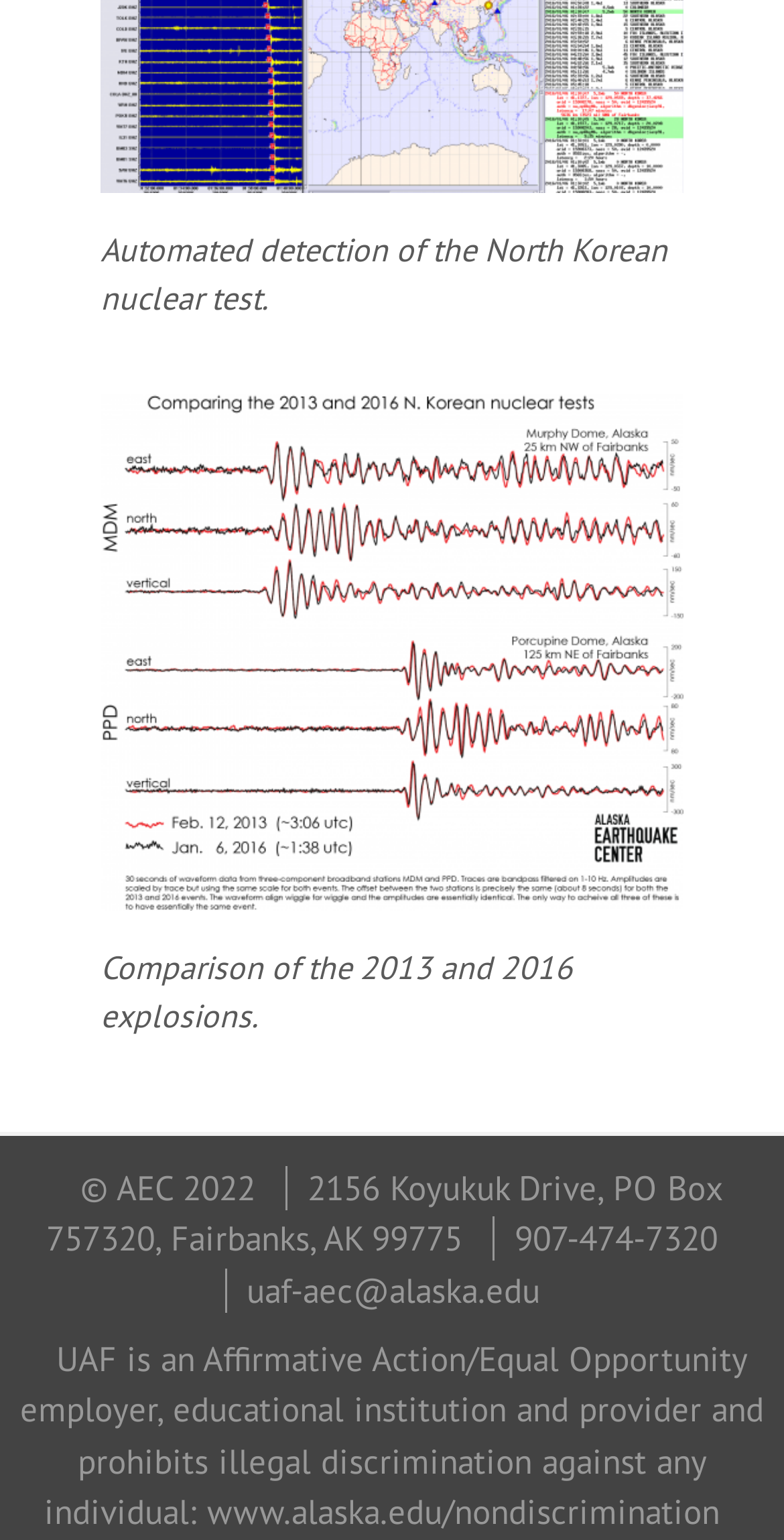What is the email address to contact the organization?
Utilize the information in the image to give a detailed answer to the question.

I found the email address by looking at the bottom section of the webpage, where the contact information is provided. The email address is listed as uaf-aec@alaska.edu.